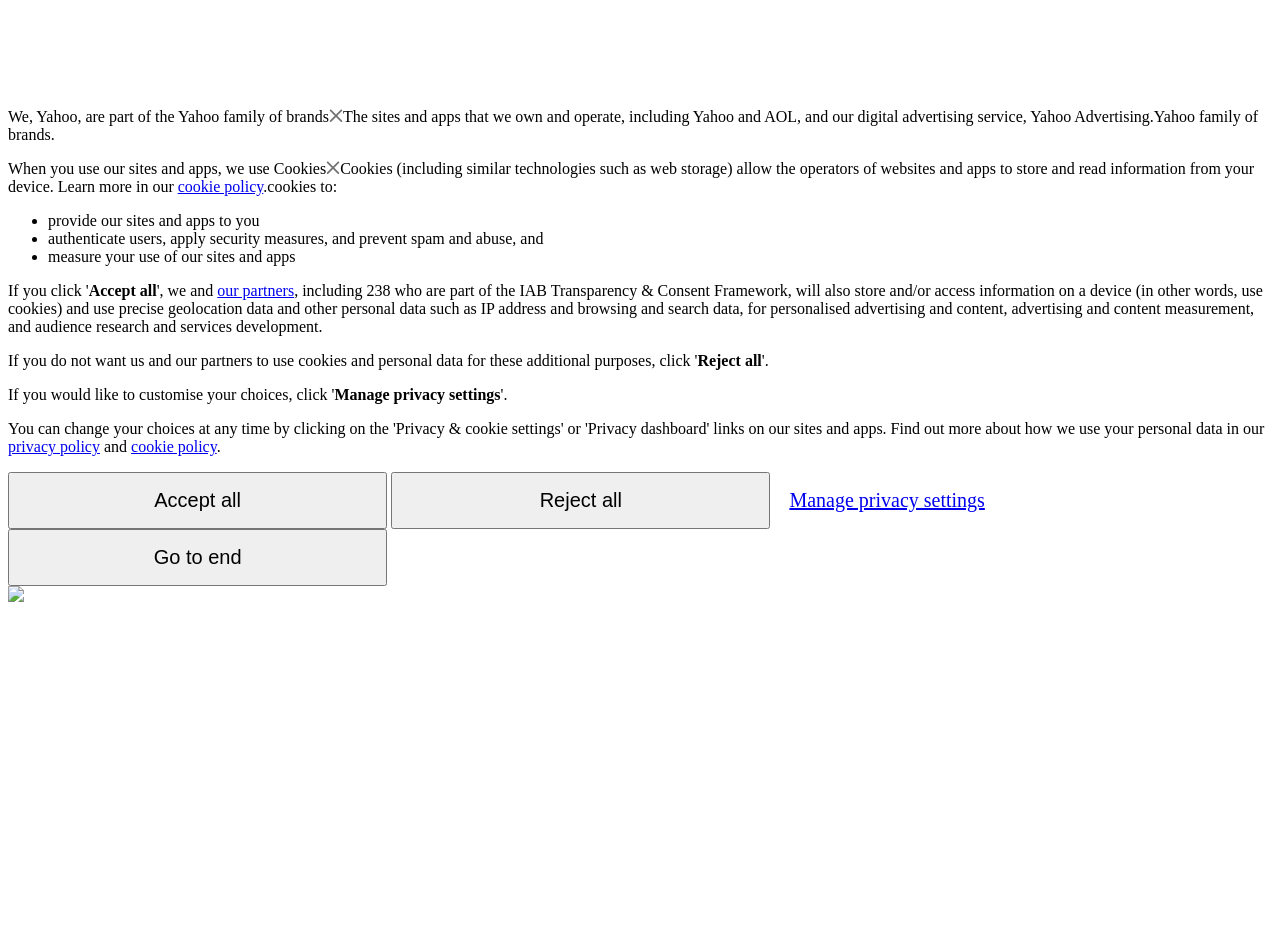Provide the bounding box coordinates of the UI element this sentence describes: "Manage privacy settings".

[0.605, 0.503, 0.781, 0.558]